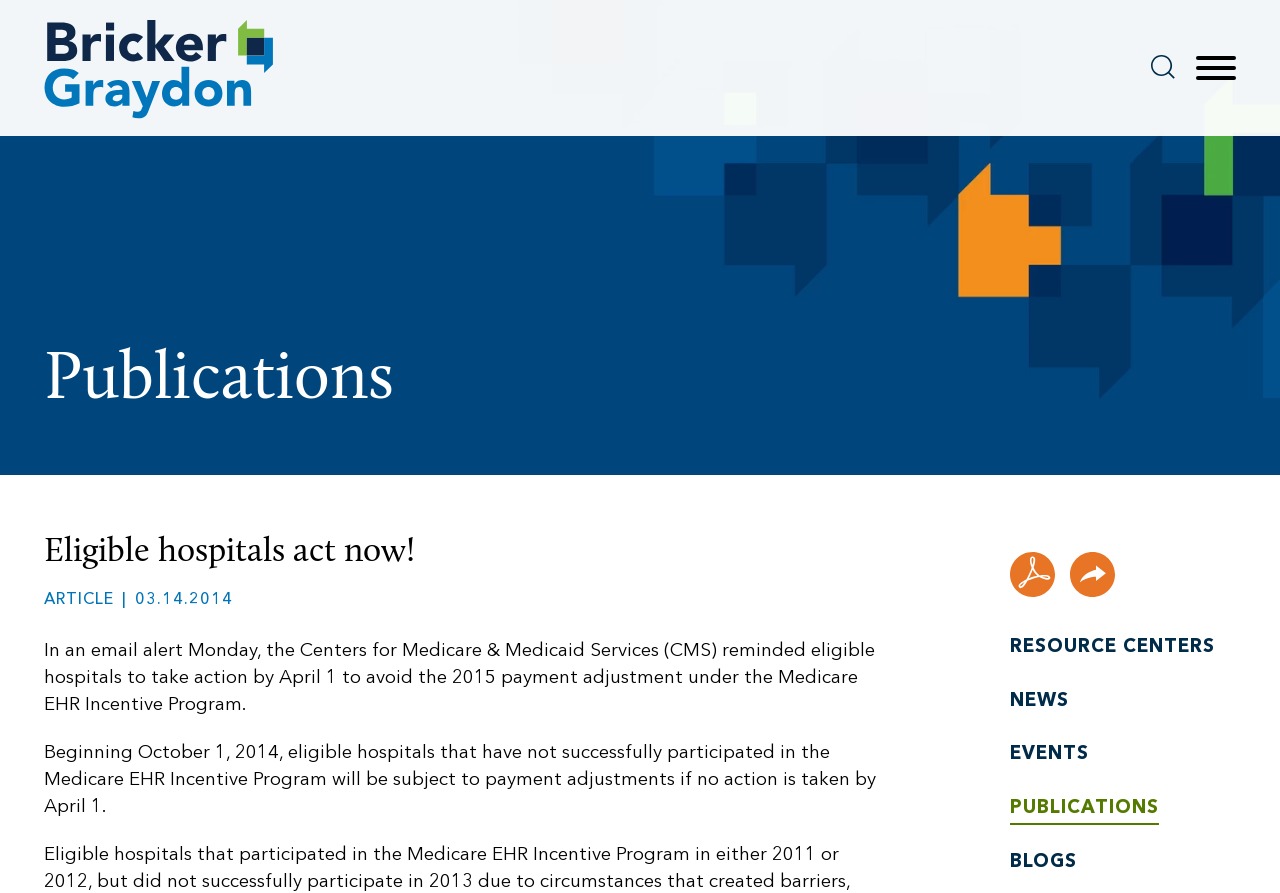Identify the coordinates of the bounding box for the element that must be clicked to accomplish the instruction: "Visit the 'Main Content' page".

[0.402, 0.006, 0.5, 0.043]